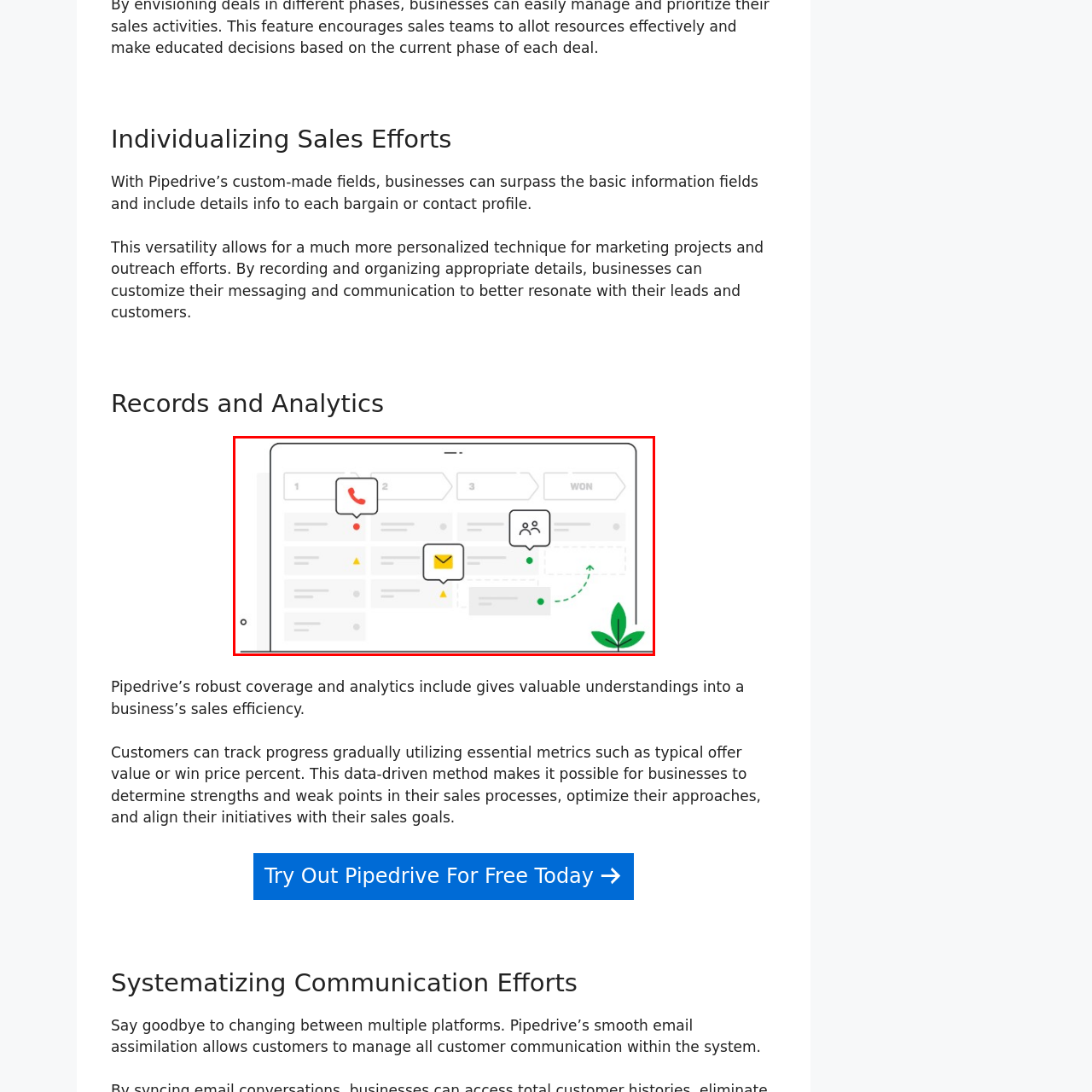Focus on the highlighted area in red, How many stages are labeled in the sales process? Answer using a single word or phrase.

3